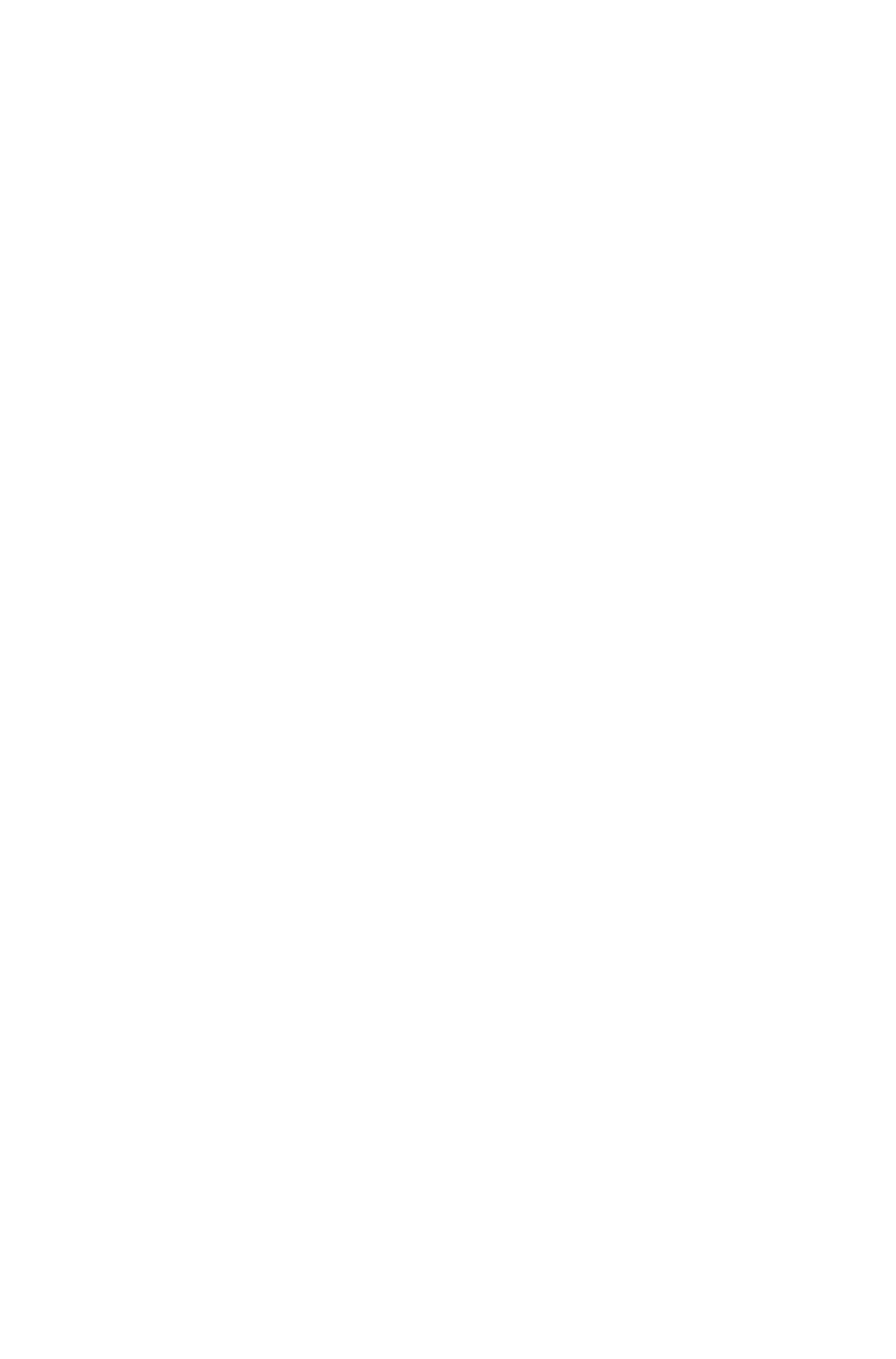What is the purpose of the 24-h Hotline?
Refer to the screenshot and answer in one word or phrase.

Unknown